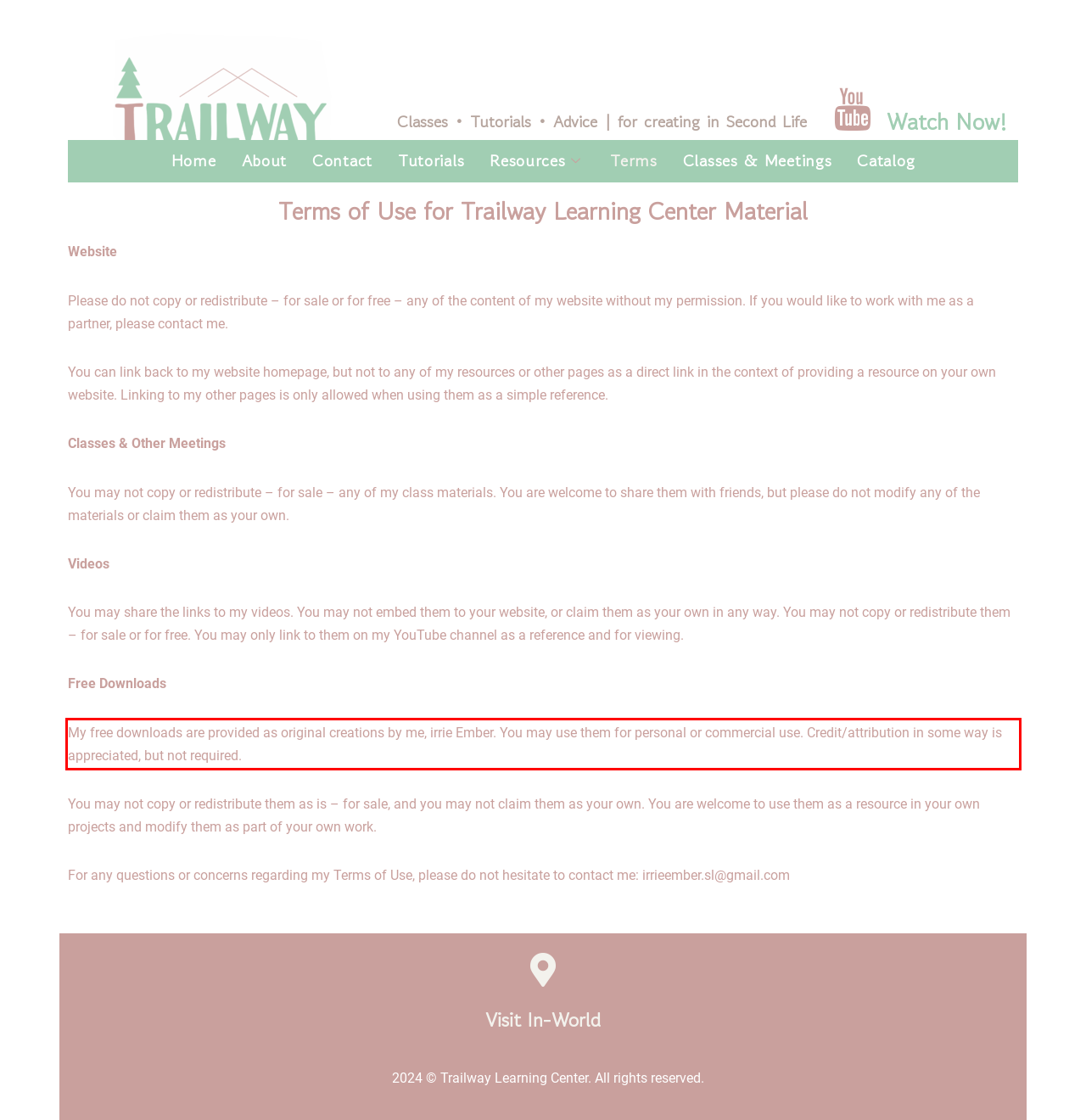Given a screenshot of a webpage with a red bounding box, extract the text content from the UI element inside the red bounding box.

My free downloads are provided as original creations by me, irrie Ember. You may use them for personal or commercial use. Credit/attribution in some way is appreciated, but not required.